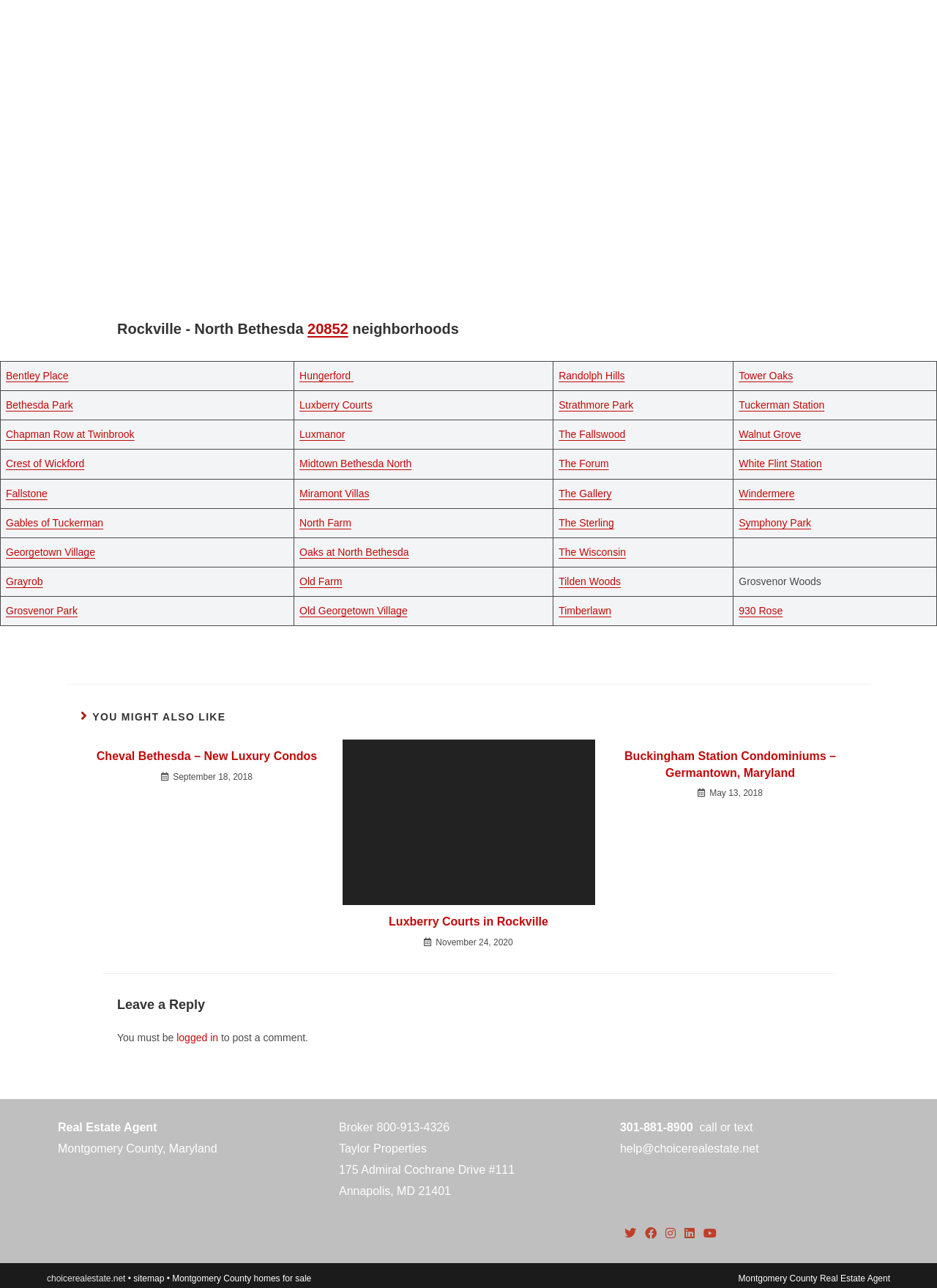Please determine the bounding box coordinates of the clickable area required to carry out the following instruction: "view information about Hungerford". The coordinates must be four float numbers between 0 and 1, represented as [left, top, right, bottom].

[0.32, 0.287, 0.377, 0.296]